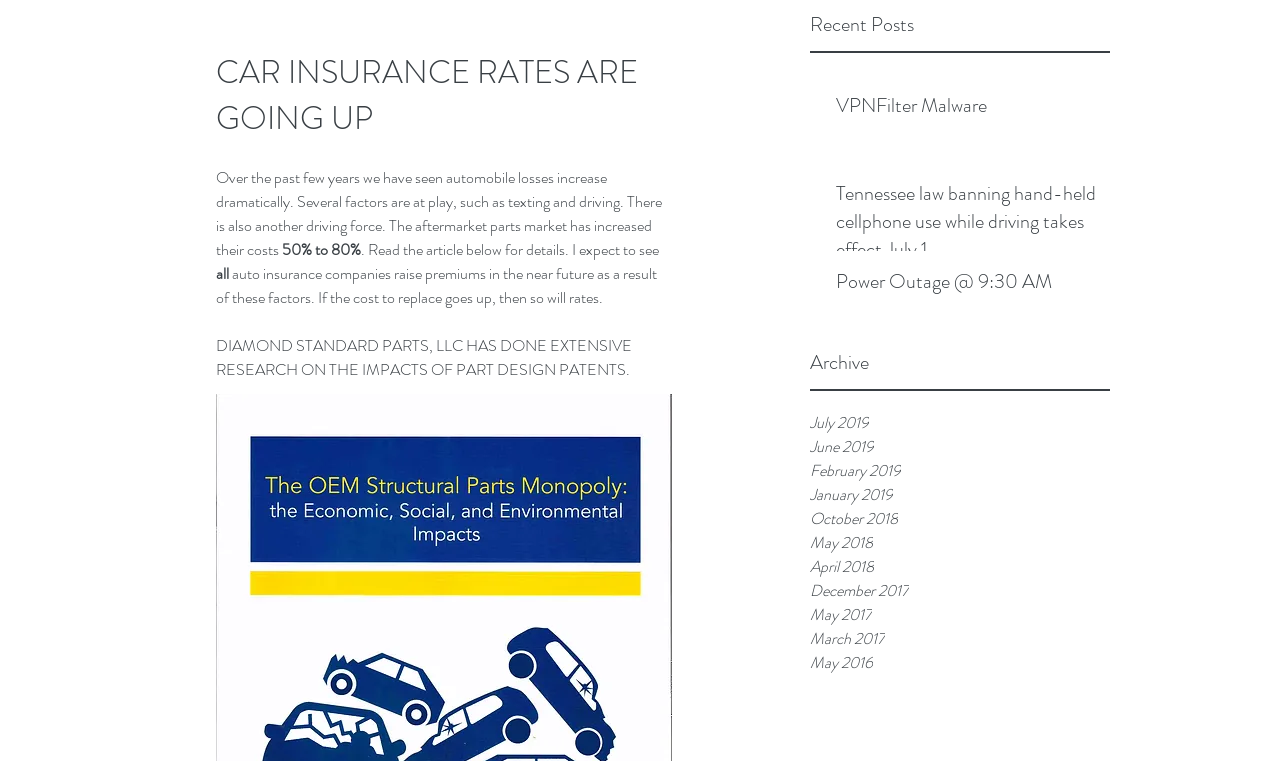Locate the UI element described by Power Outage @ 9:30 AM and provide its bounding box coordinates. Use the format (top-left x, top-left y, bottom-right x, bottom-right y) with all values as floating point numbers between 0 and 1.

[0.653, 0.353, 0.858, 0.4]